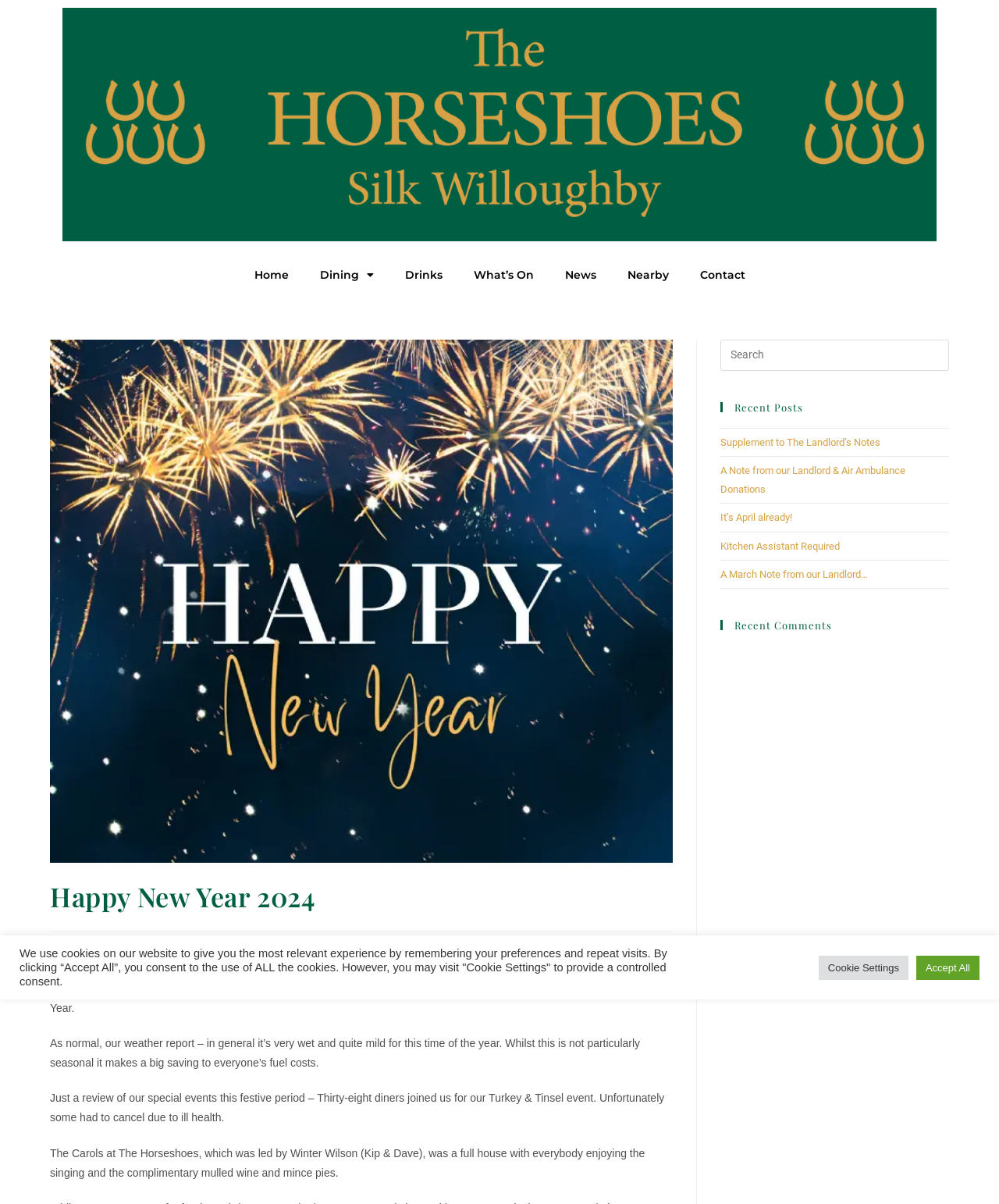Please identify the bounding box coordinates of the element's region that I should click in order to complete the following instruction: "learn about predators". The bounding box coordinates consist of four float numbers between 0 and 1, i.e., [left, top, right, bottom].

None